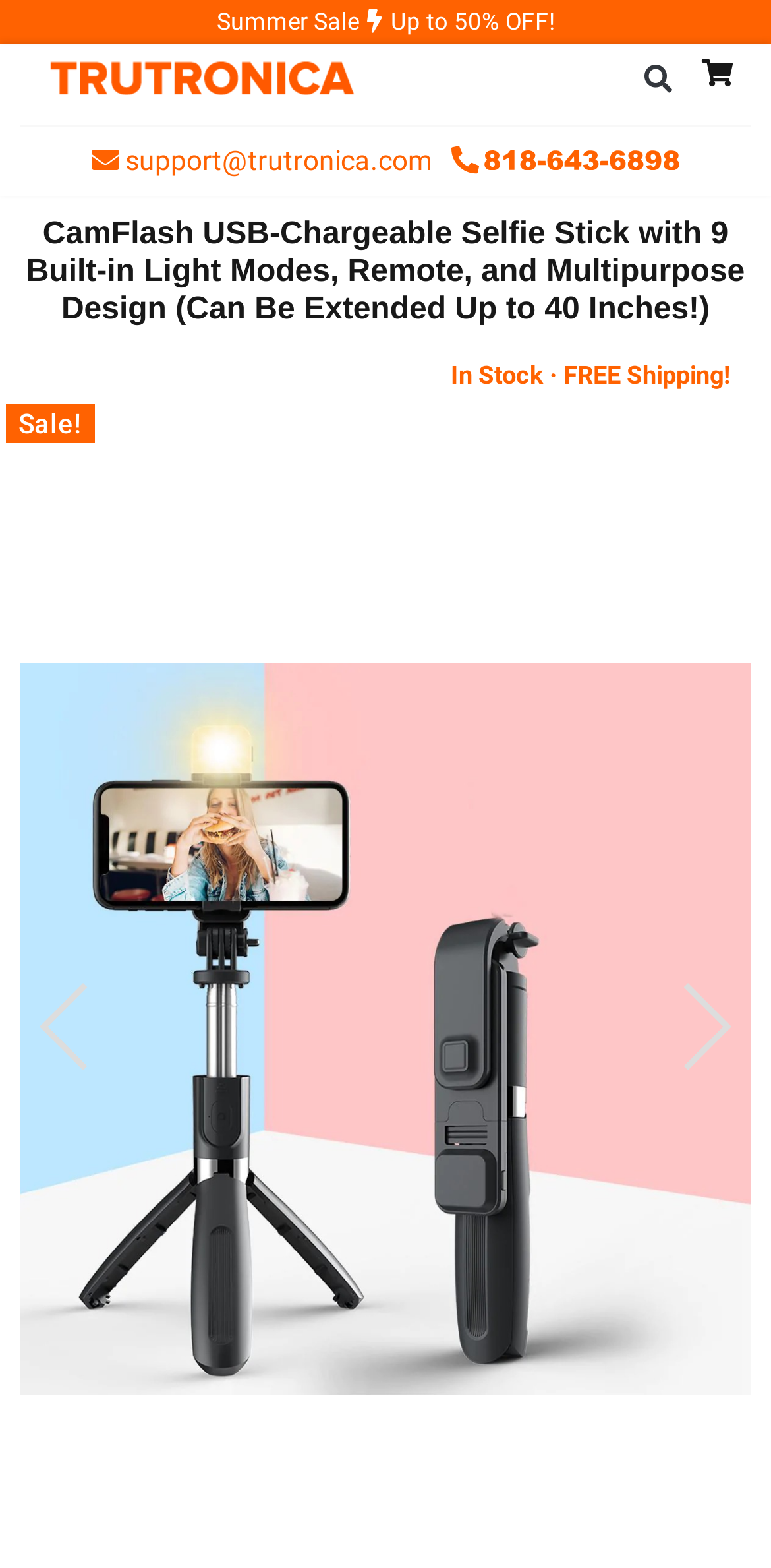Locate the UI element that matches the description Search in the webpage screenshot. Return the bounding box coordinates in the format (top-left x, top-left y, bottom-right x, bottom-right y), with values ranging from 0 to 1.

[0.821, 0.034, 0.887, 0.067]